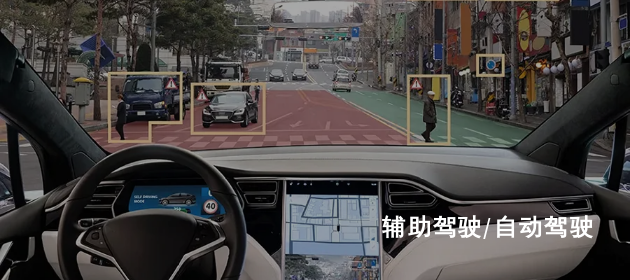Formulate a detailed description of the image content.

The image presents a futuristic view from inside an autonomous vehicle, showcasing its advanced driver-assistance system (ADAS) capabilities. The prominent dashboard display indicates the vehicle's current speed of 40 km/h and provides a real-time map, enhancing situational awareness for the driver. In the foreground, a busy urban street is visible, featuring traffic signs and pedestrians highlighted by the system's algorithms. The vehicle's surroundings include both parked and moving cars, with caution signs indicating potential hazards. This visual representation emphasizes the integration of smart technology in enhancing vehicle safety and navigation, displaying a blend of modern design and cutting-edge functionality for assisted driving and fully autonomous navigation. The caption includes the text "辅助驾驶/自动驾驶," which translates to "Assisted Driving / Autonomous Driving," reinforcing the focus on intelligent transportation solutions.